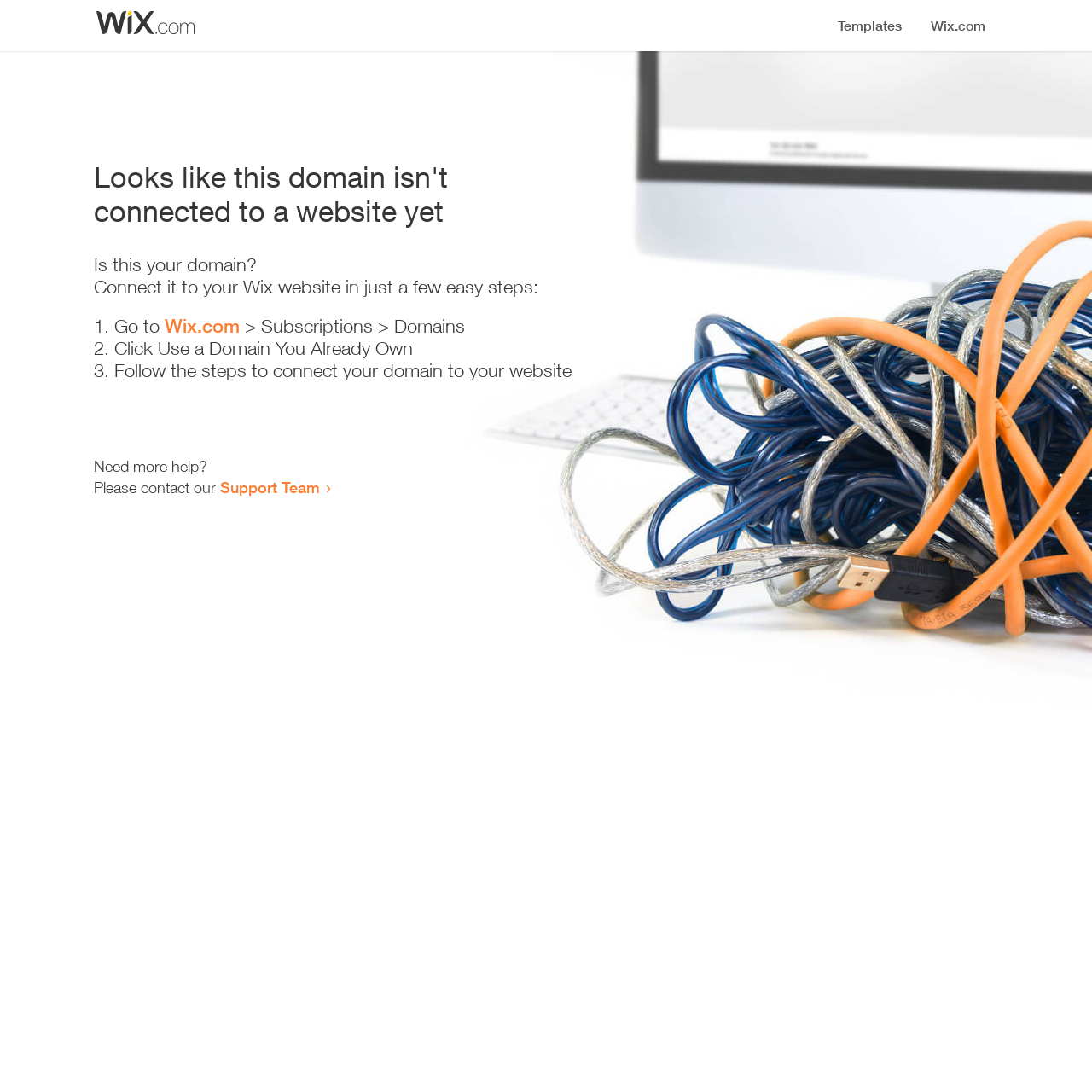Provide your answer in a single word or phrase: 
Where can I get more help?

Support Team